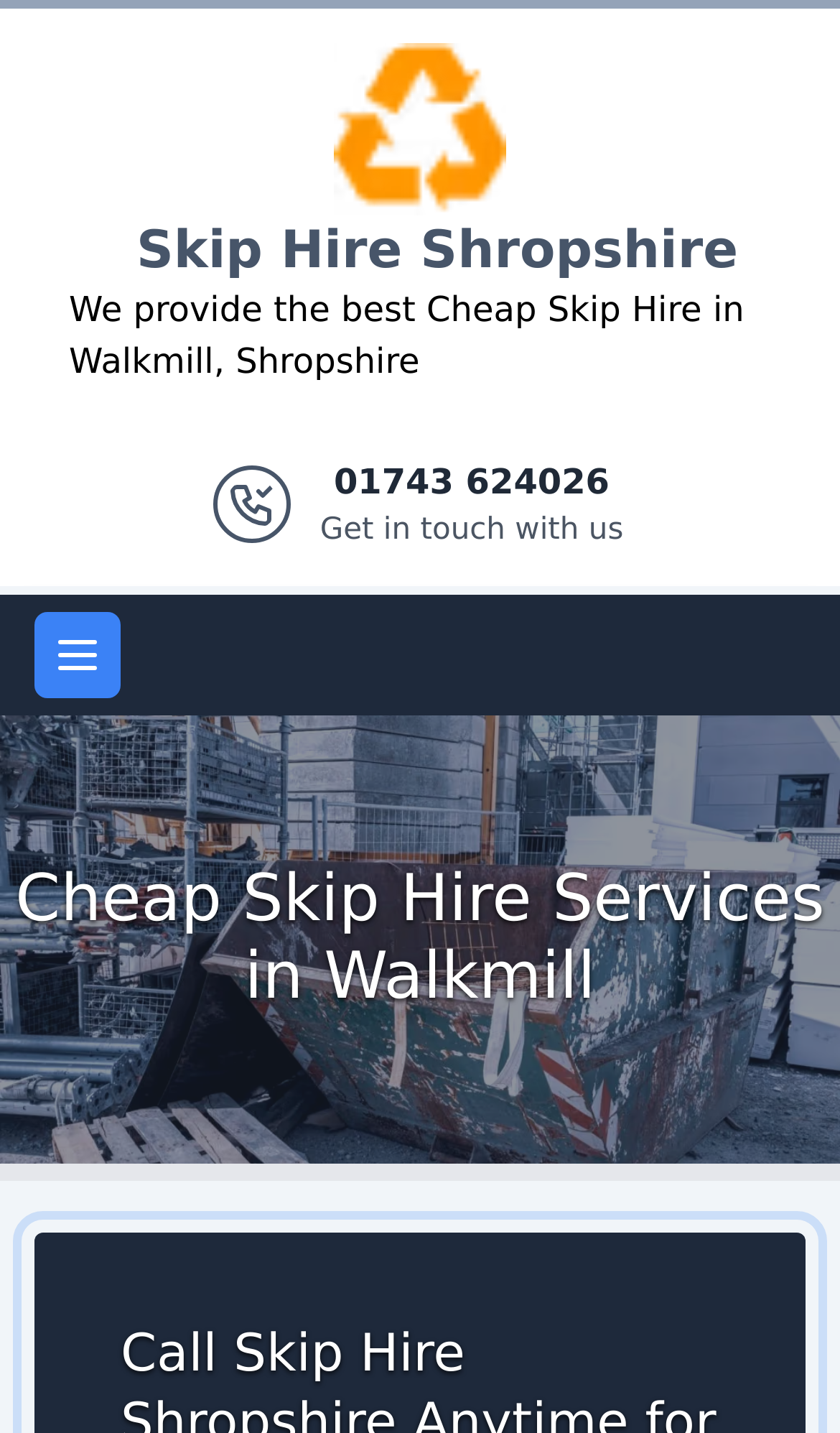Answer the question with a brief word or phrase:
What is the location where Skip Hire Shropshire provides its services?

Walkmill, Shropshire